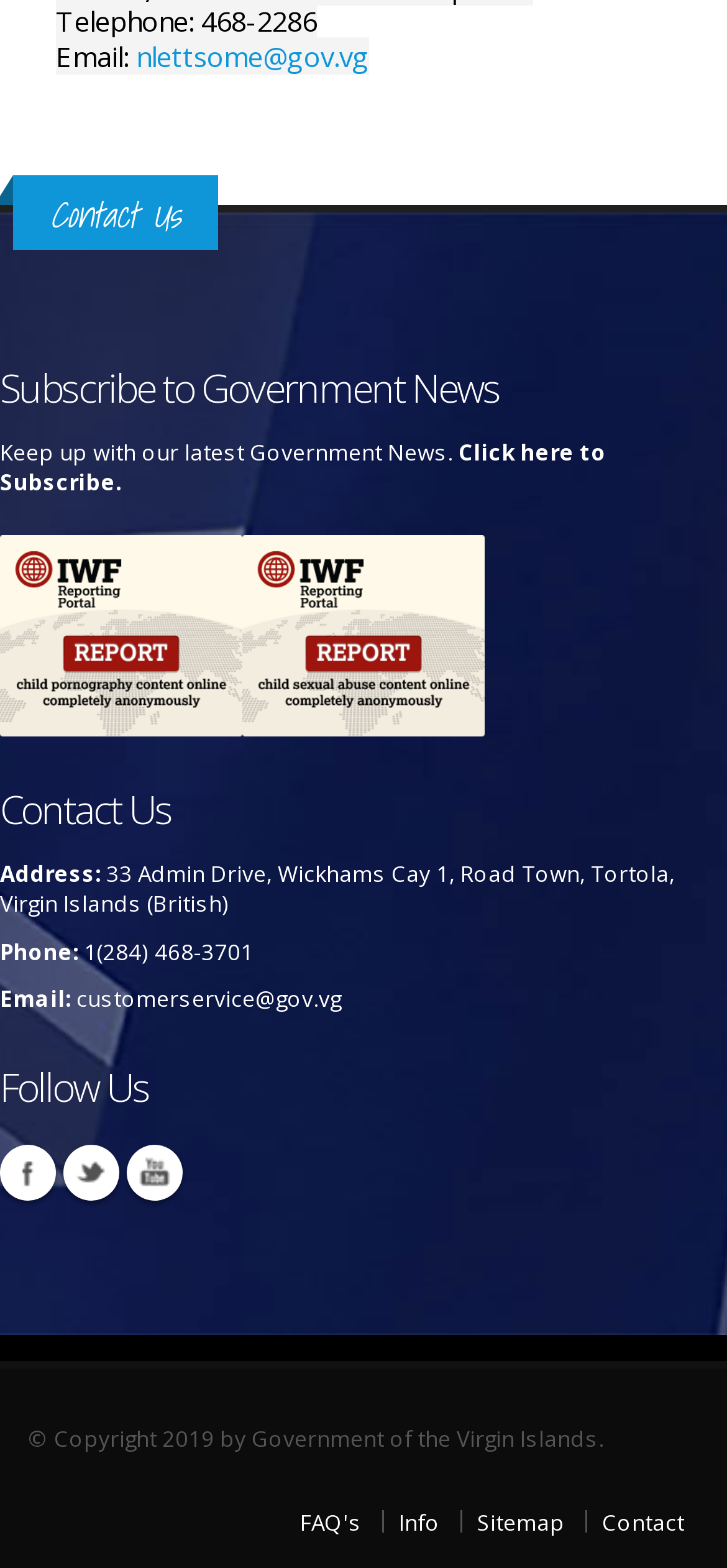Identify the bounding box for the UI element that is described as follows: "Click here to Subscribe.".

[0.0, 0.279, 0.833, 0.316]